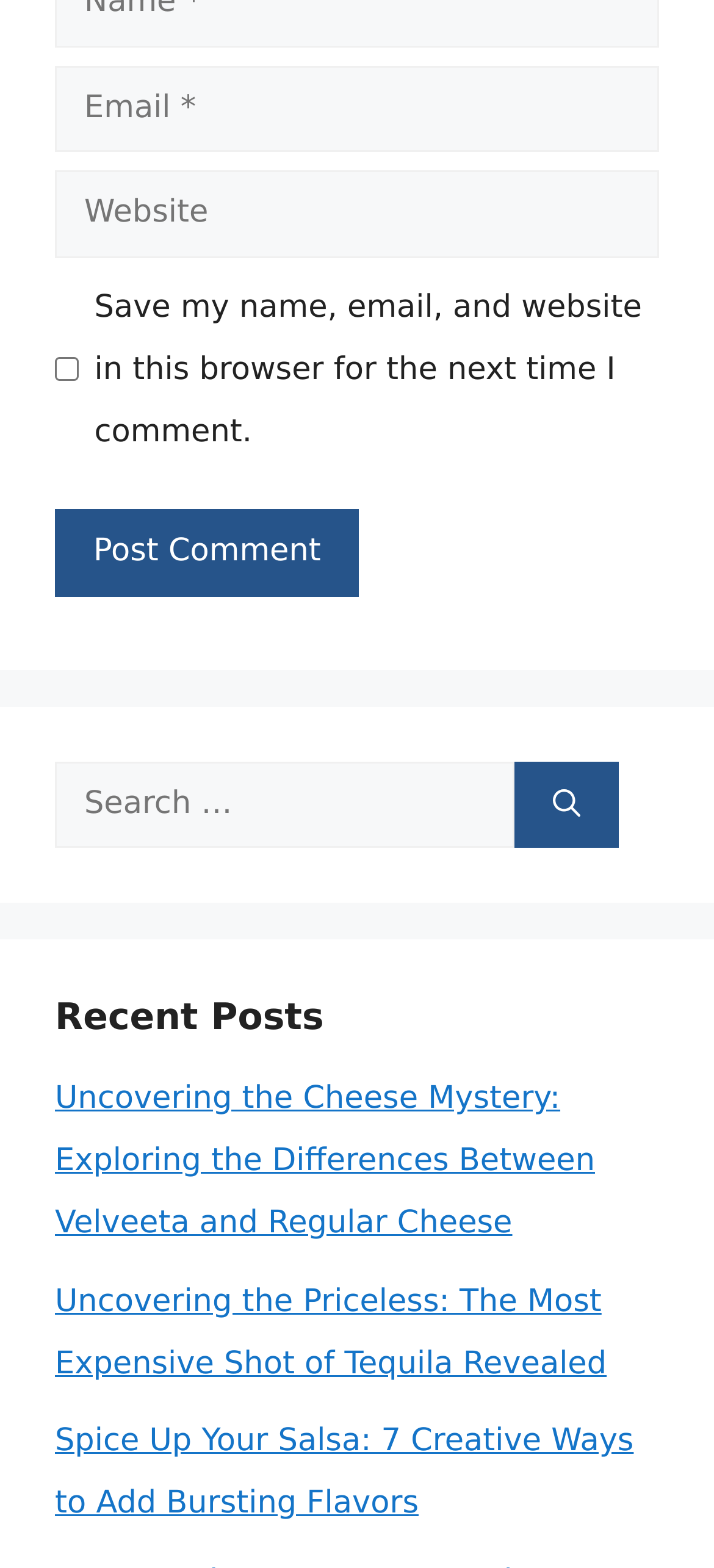Pinpoint the bounding box coordinates of the clickable element needed to complete the instruction: "Check the save comment option". The coordinates should be provided as four float numbers between 0 and 1: [left, top, right, bottom].

[0.077, 0.228, 0.11, 0.243]